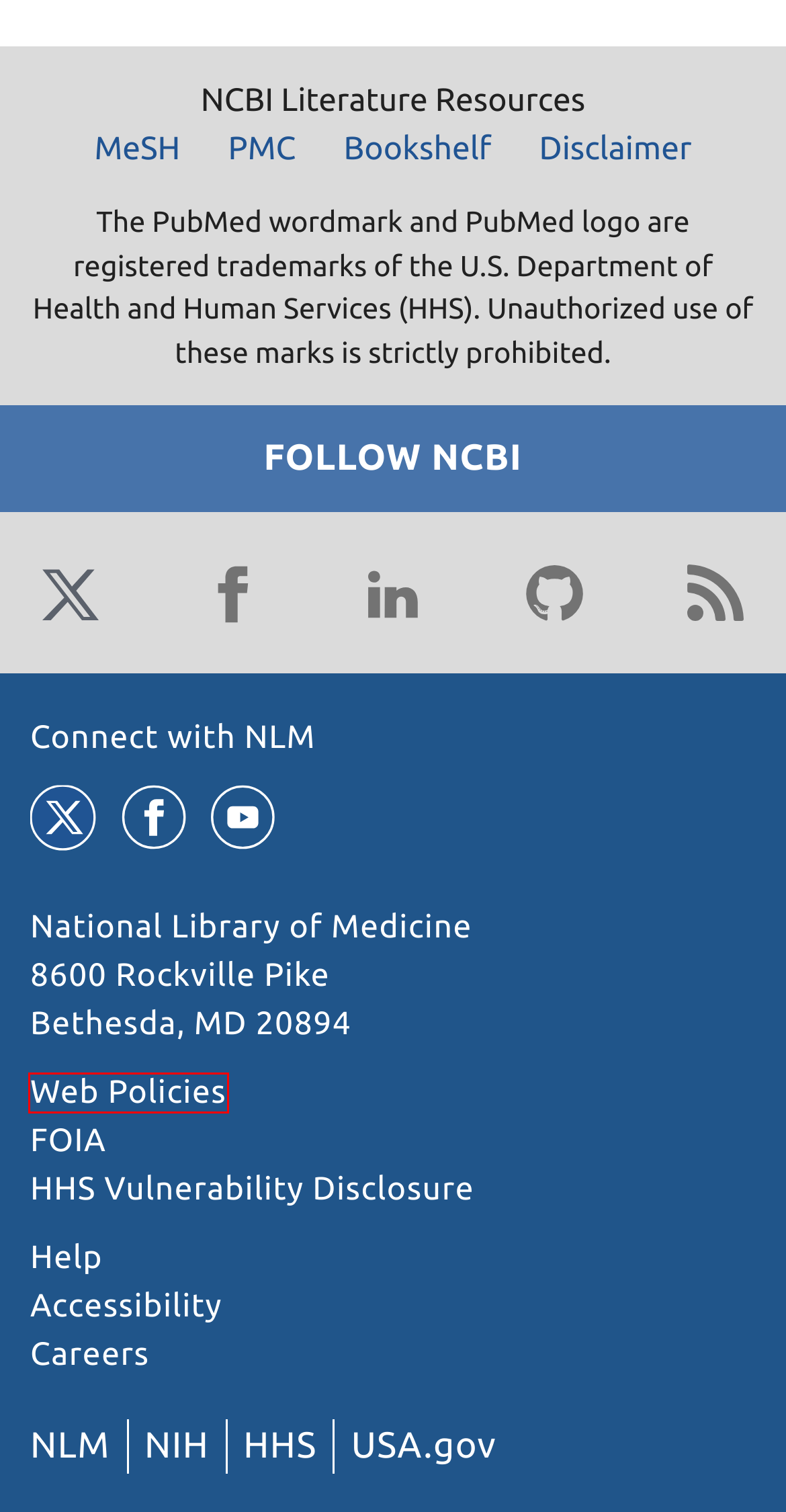You are given a screenshot of a webpage with a red rectangle bounding box. Choose the best webpage description that matches the new webpage after clicking the element in the bounding box. Here are the candidates:
A. Home - Books - NCBI
B. Home - MeSH - NCBI
C. Vulnerability Disclosure Policy | HHS.gov
D. Freedom of Information Act Office | National Institutes of Health (NIH)
E. Accessibility on the NLM Website
F. NLM Support Center
		 · NLM Customer Support Center
G. NLM Web Policies
H. Home - PMC - NCBI

G